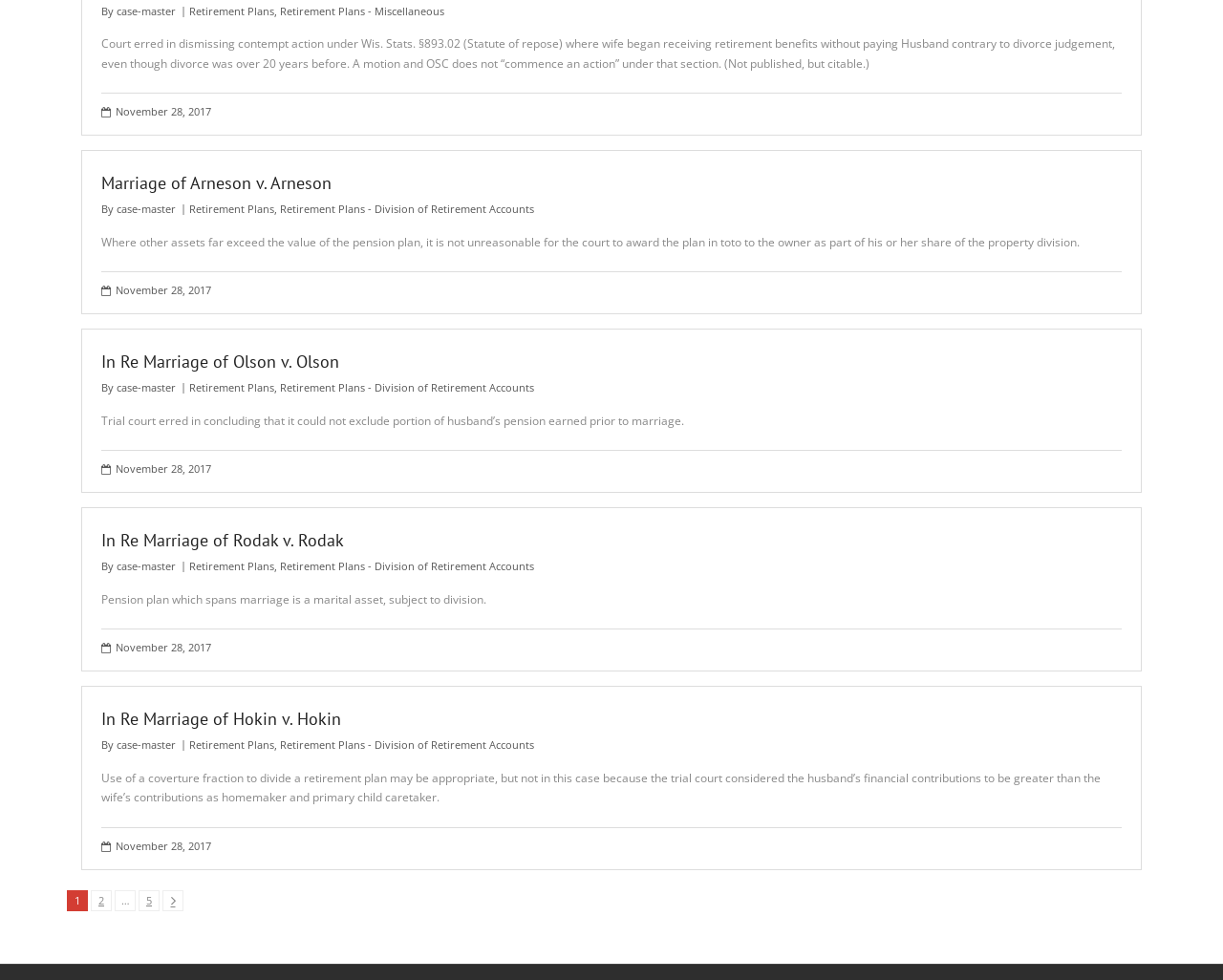Pinpoint the bounding box coordinates of the clickable element to carry out the following instruction: "Reply to the post."

None